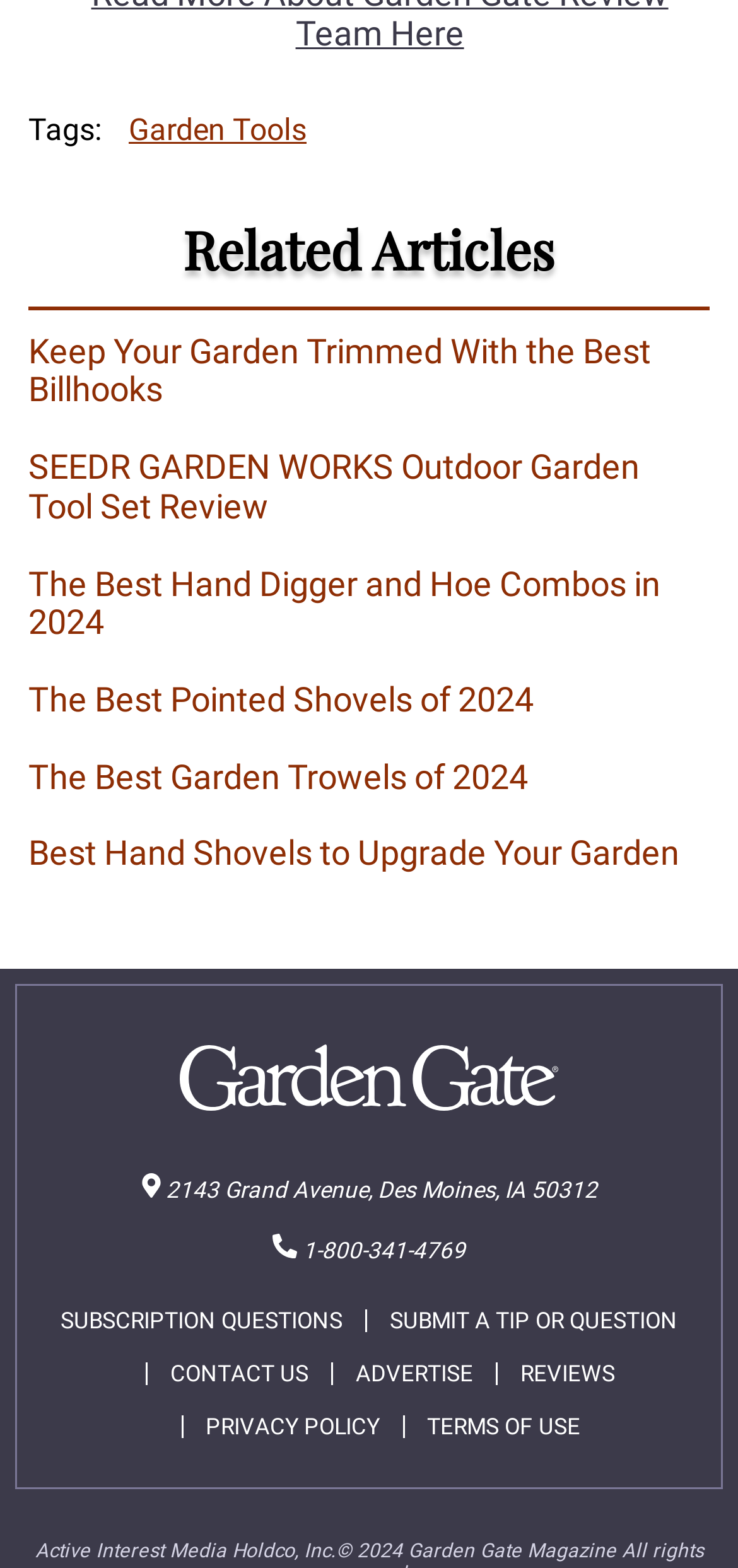How many links are there in the footer section?
From the image, respond using a single word or phrase.

7